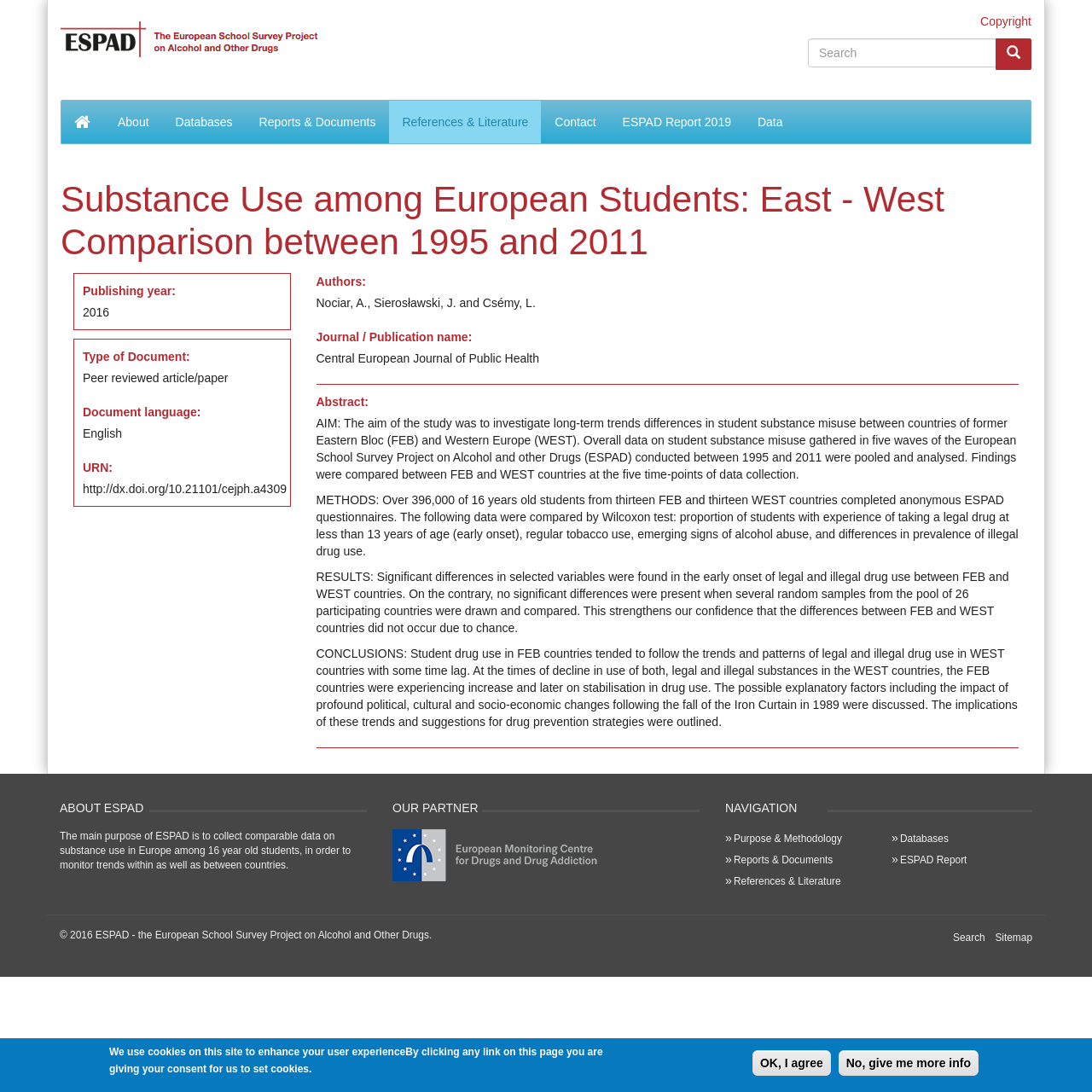Locate the bounding box coordinates of the item that should be clicked to fulfill the instruction: "read about INCO SURVEYS LTD".

None